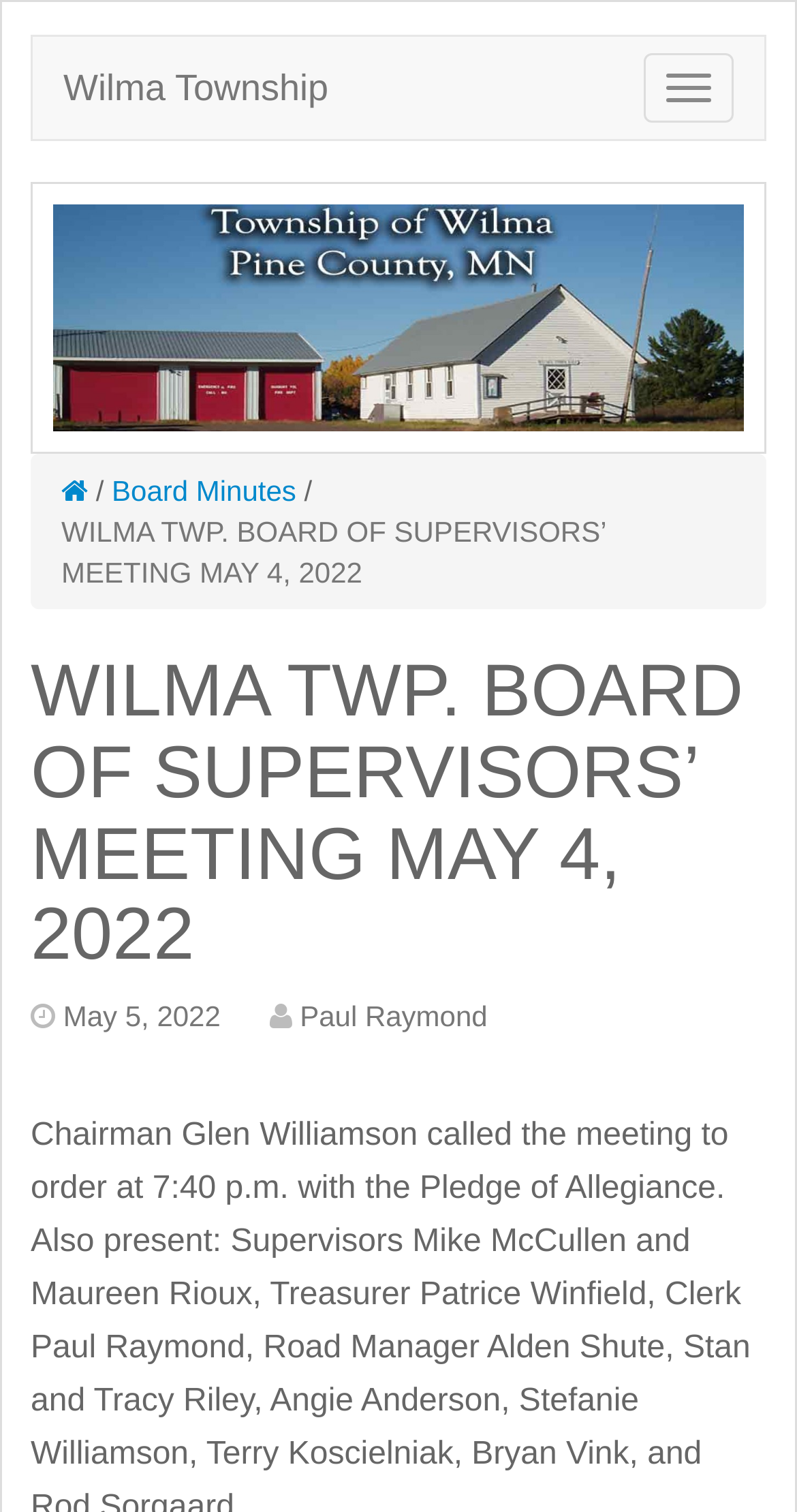What is the date of the meeting?
Please provide a comprehensive answer based on the contents of the image.

I found the answer by looking at the StaticText element with the text 'WILMA TWP. BOARD OF SUPERVISORS’ MEETING MAY 4, 2022' which is a heading on the webpage.